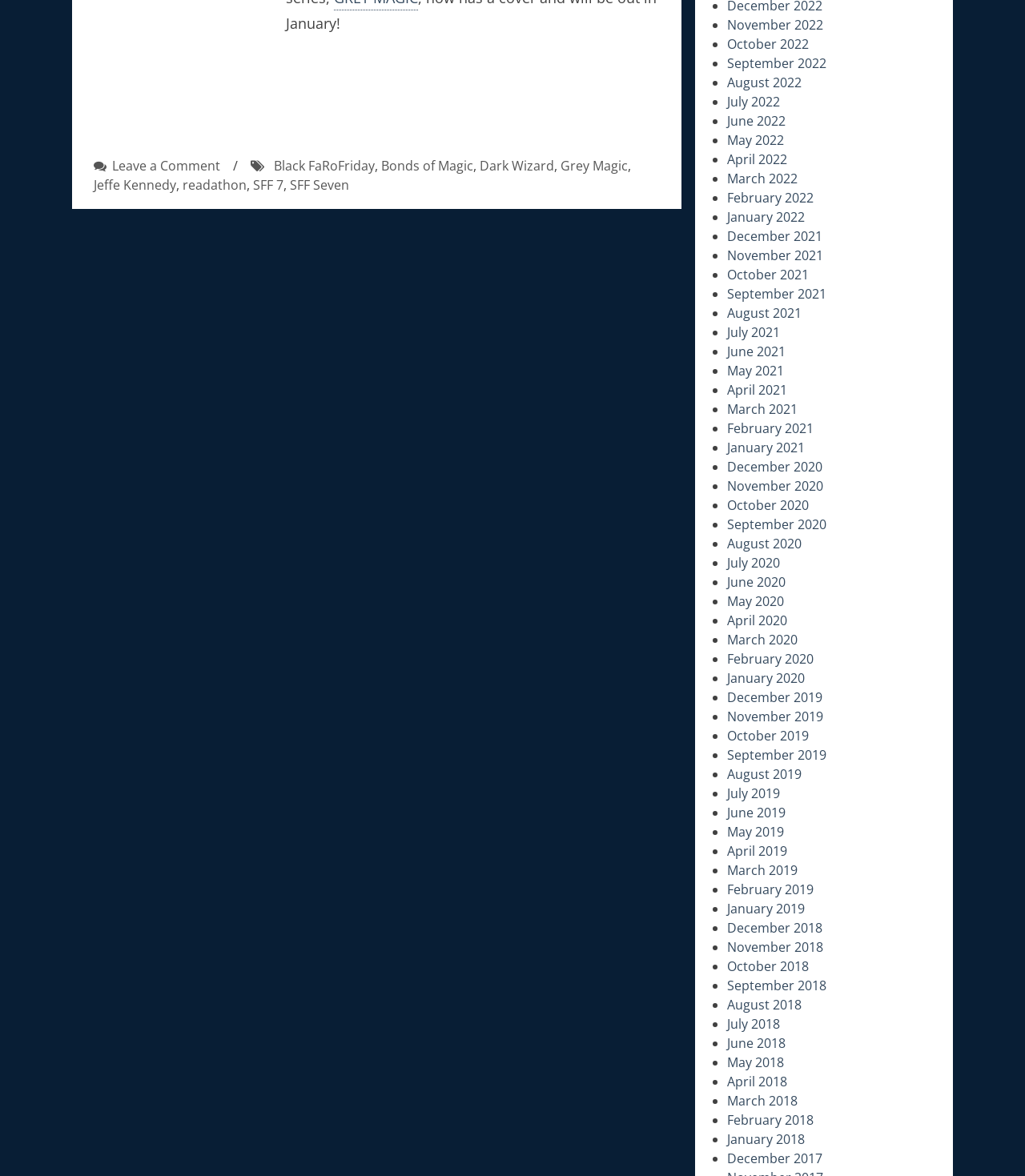Please indicate the bounding box coordinates for the clickable area to complete the following task: "like a post". The coordinates should be specified as four float numbers between 0 and 1, i.e., [left, top, right, bottom].

None